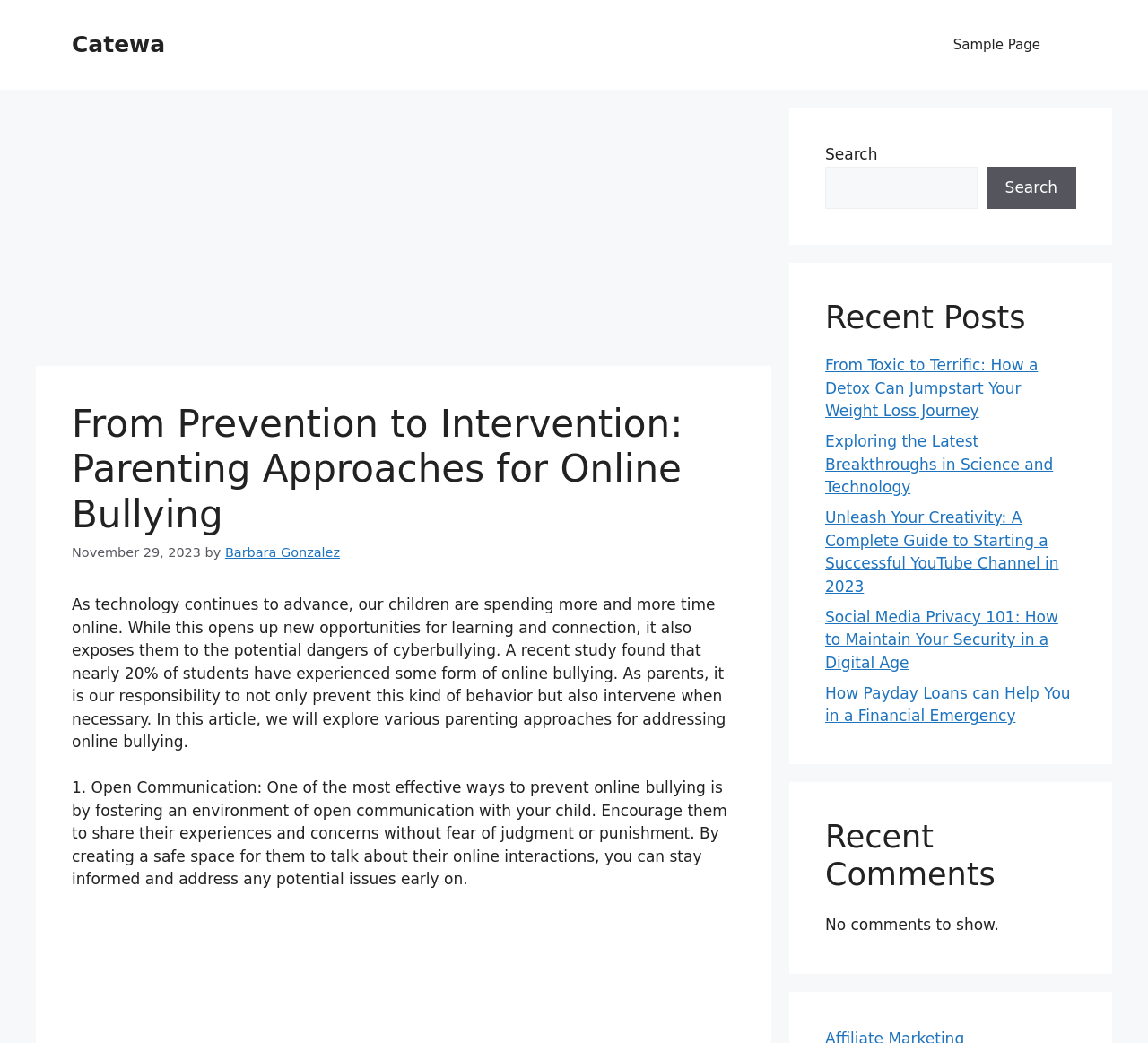Please examine the image and answer the question with a detailed explanation:
What is the first parenting approach mentioned in the article?

The first parenting approach mentioned in the article can be determined by reading the text '1.​ Open Communication: One of the most effective ways to prevent online bullying is by fostering an environment of open communication with your child.' which is located in the article content.